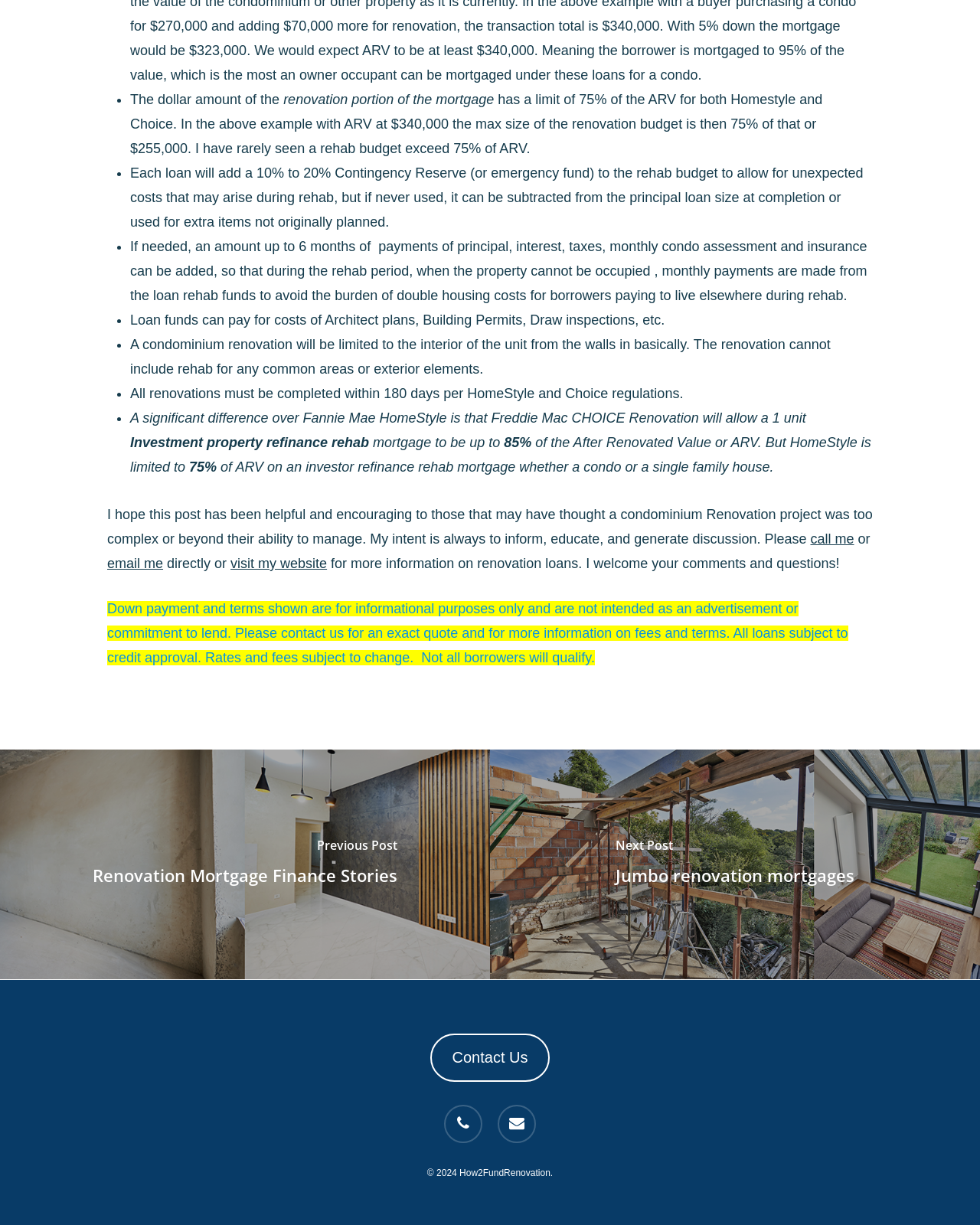Please find the bounding box for the UI element described by: "email".

[0.508, 0.902, 0.547, 0.933]